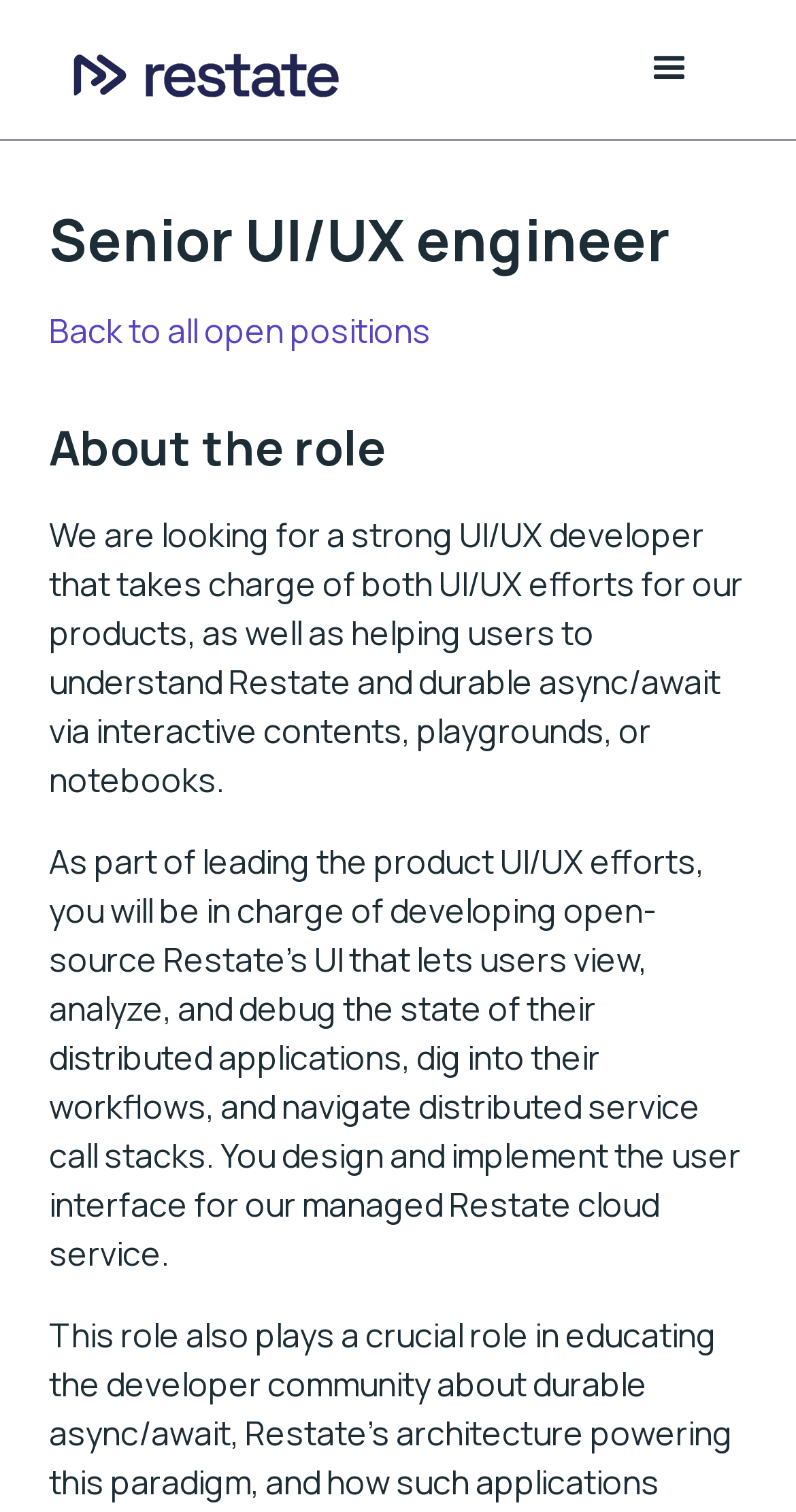What is the main responsibility of the job?
Based on the image, answer the question with a single word or brief phrase.

Developing UI/UX